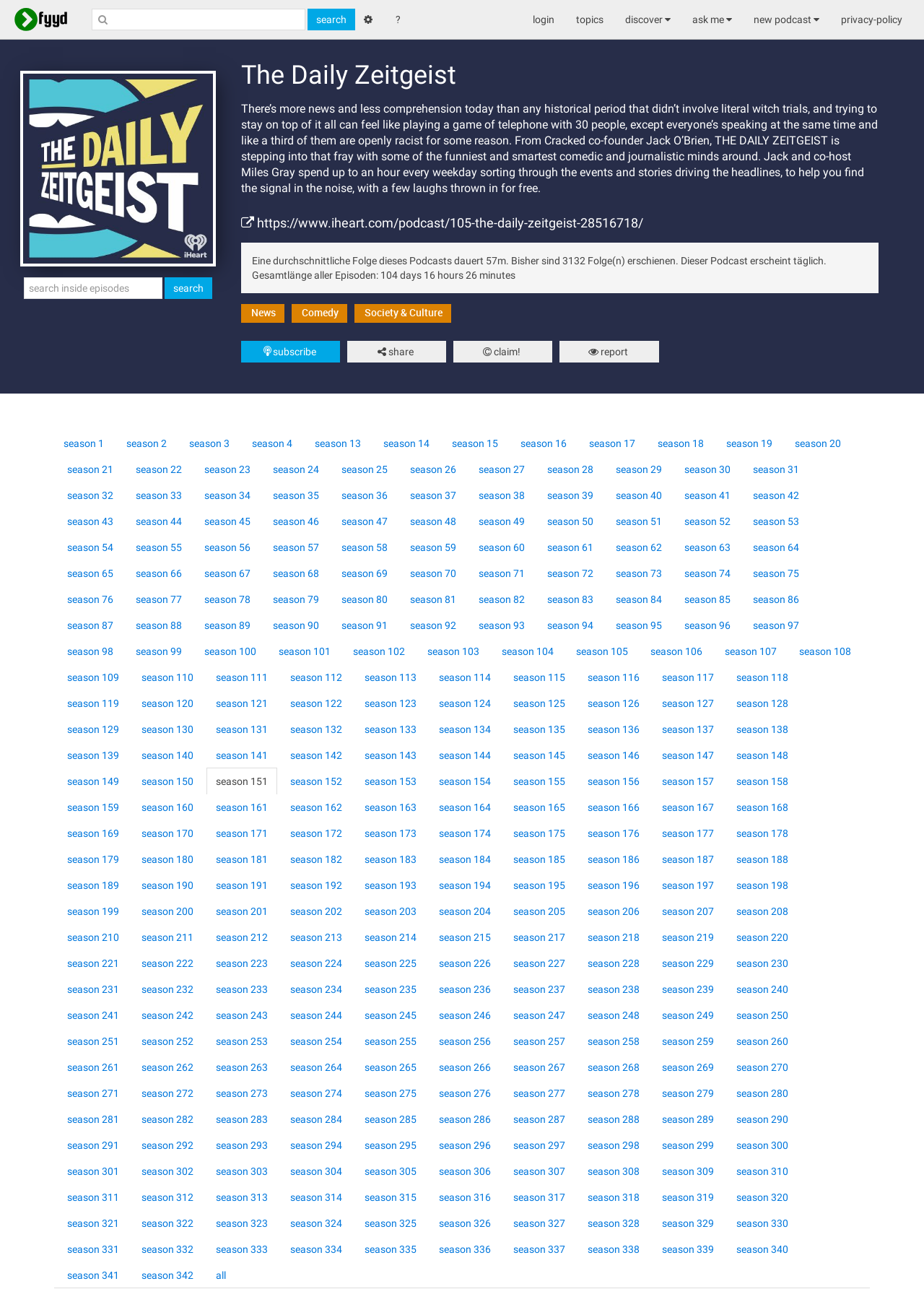Can you look at the image and give a comprehensive answer to the question:
What is the purpose of the search box?

The purpose of the search box can be inferred from its location and the text 'search inside episodes' which suggests that it is used to search for specific content within the podcast episodes.